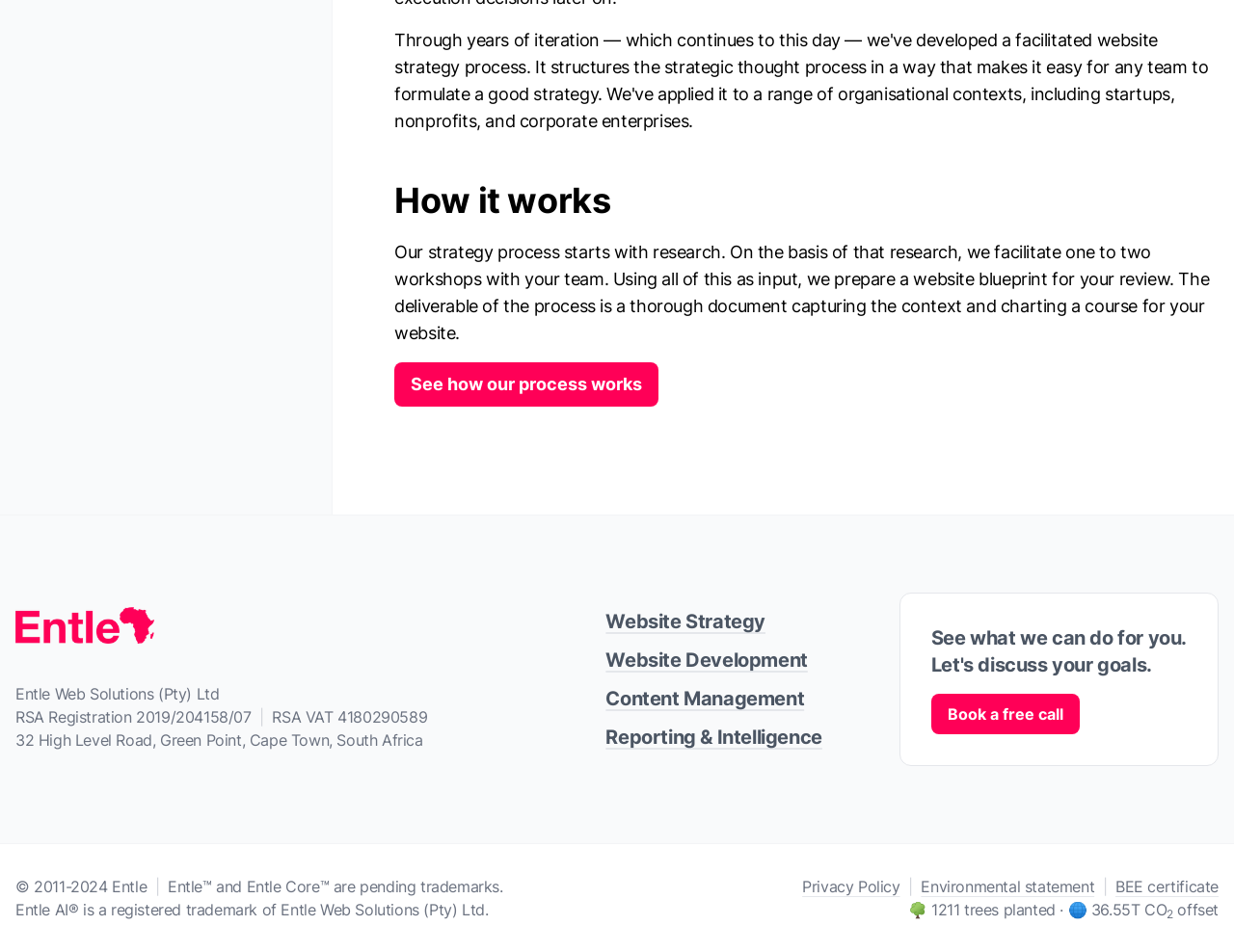Given the description "Book a free call", provide the bounding box coordinates of the corresponding UI element.

[0.755, 0.729, 0.875, 0.772]